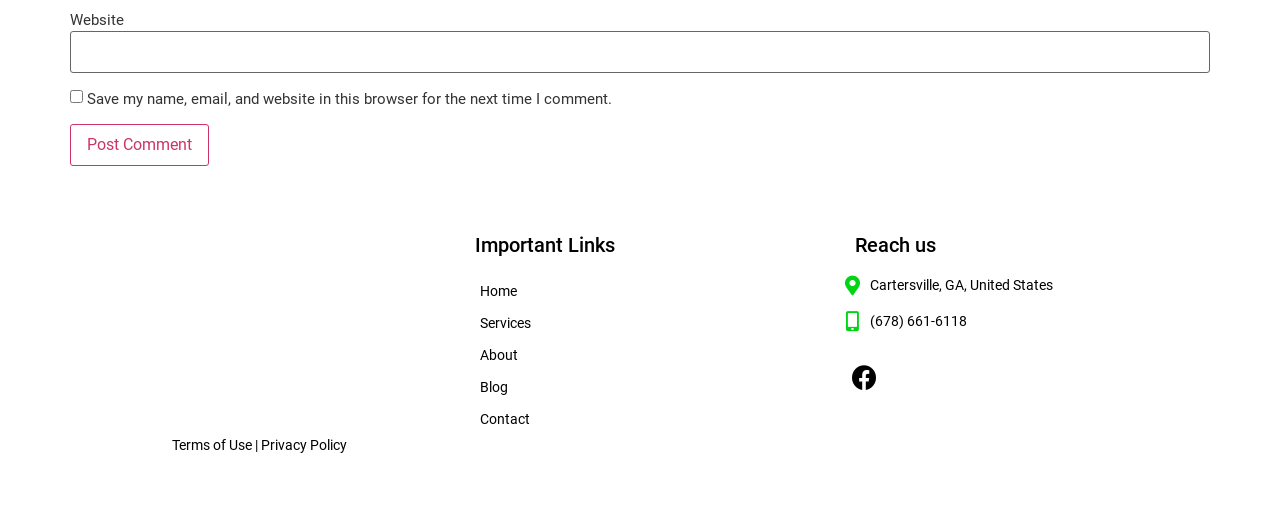Point out the bounding box coordinates of the section to click in order to follow this instruction: "Click on the National Center for Food and Agricultural Policy link".

None